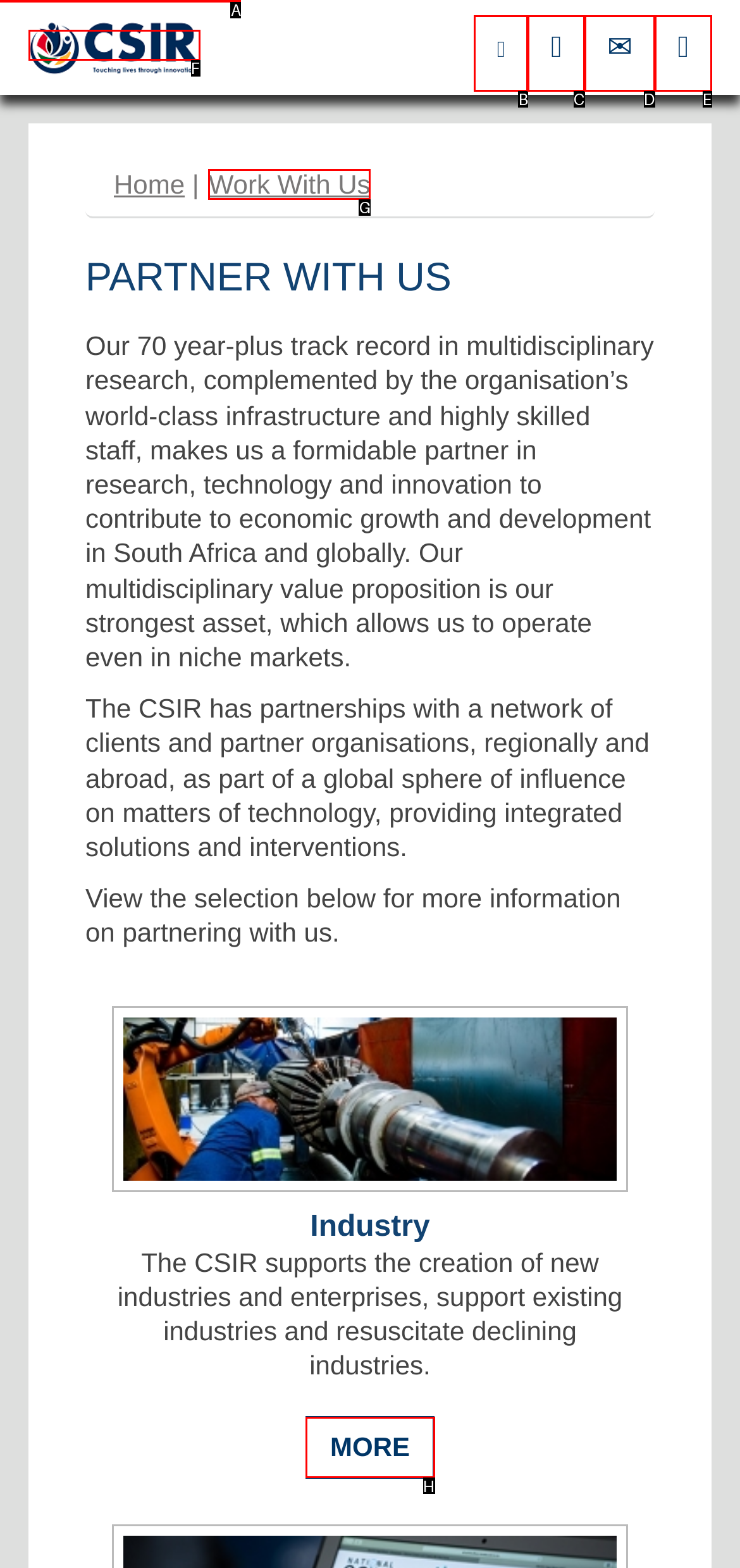Select the HTML element that fits the following description: Home
Provide the letter of the matching option.

C